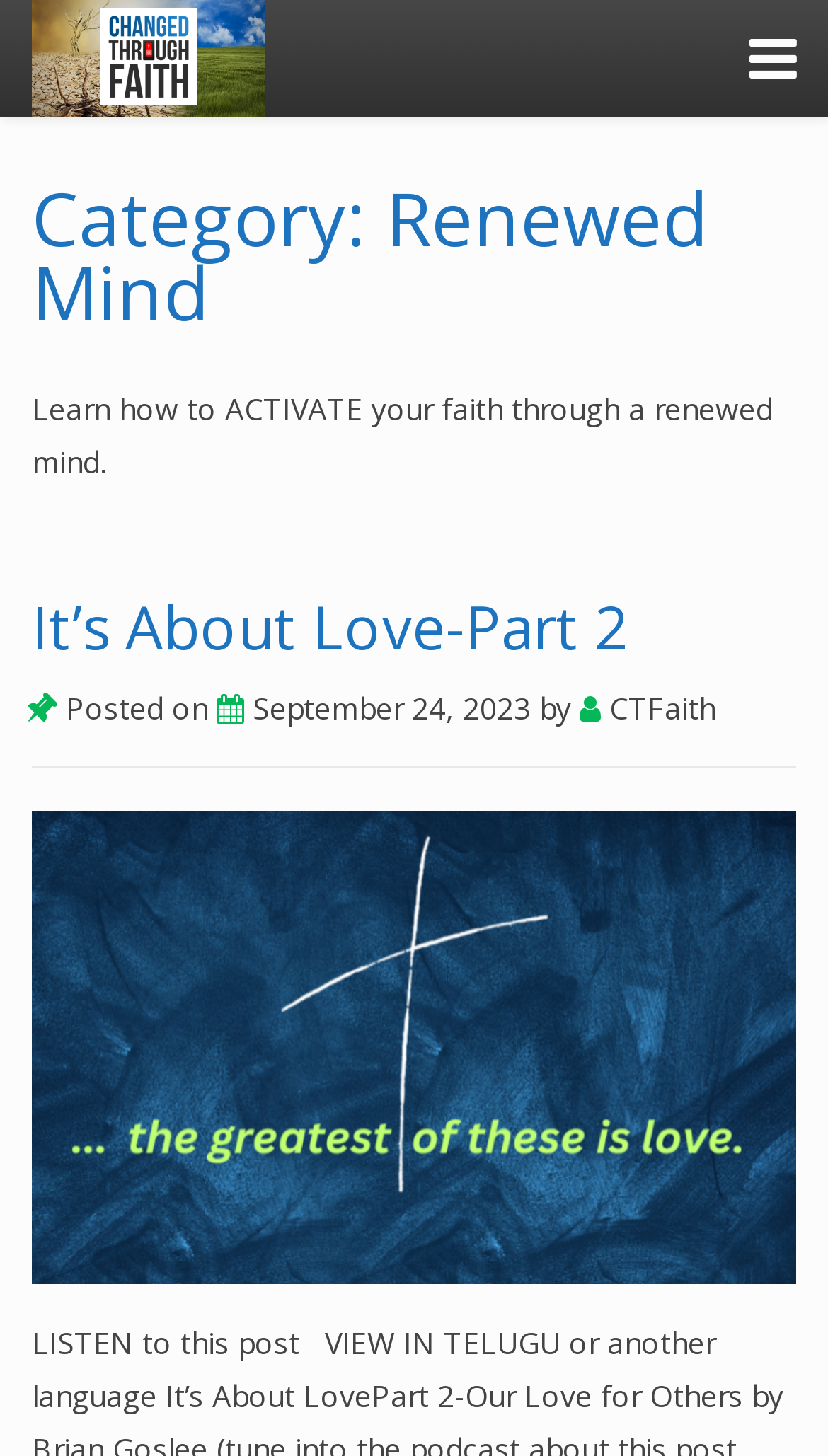What is the category of the current post?
Using the image, elaborate on the answer with as much detail as possible.

I determined the answer by looking at the heading 'Category: Renewed Mind' which is located at [0.038, 0.124, 0.962, 0.226] and has the text 'Category: Renewed Mind'.